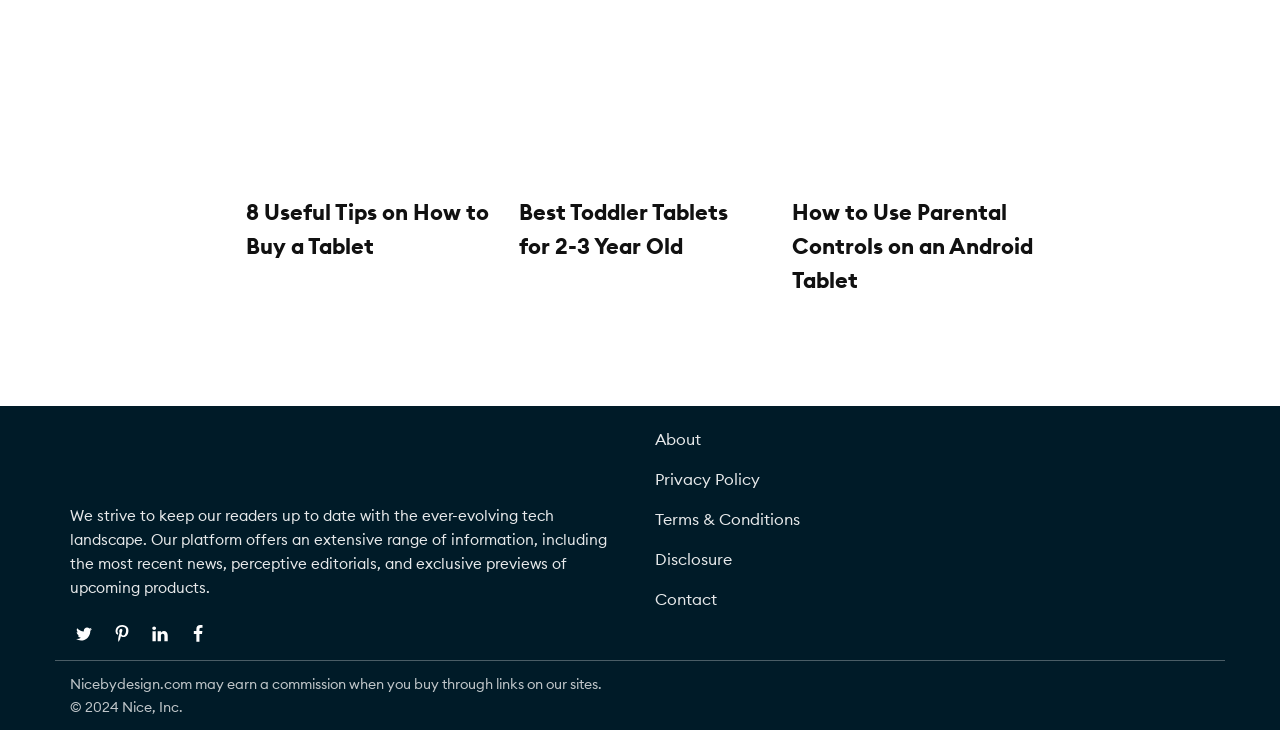Locate the UI element described as follows: "aria-label="Pinterest" title="Pinterest"". Return the bounding box coordinates as four float numbers between 0 and 1 in the order [left, top, right, bottom].

[0.084, 0.85, 0.106, 0.888]